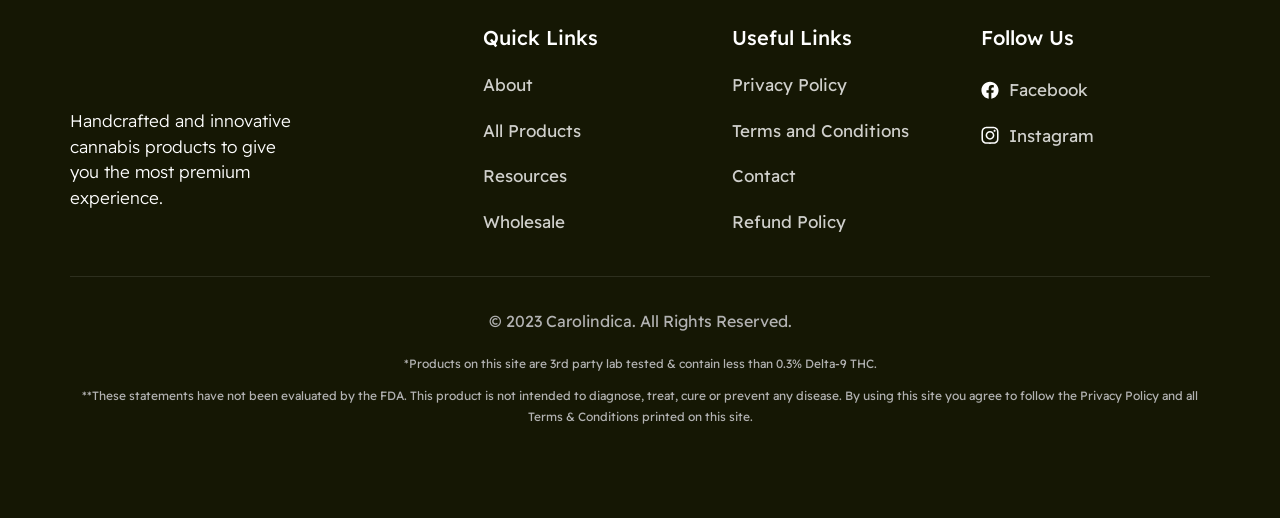Please identify the bounding box coordinates of the area that needs to be clicked to follow this instruction: "Follow on Facebook".

[0.767, 0.149, 0.945, 0.198]